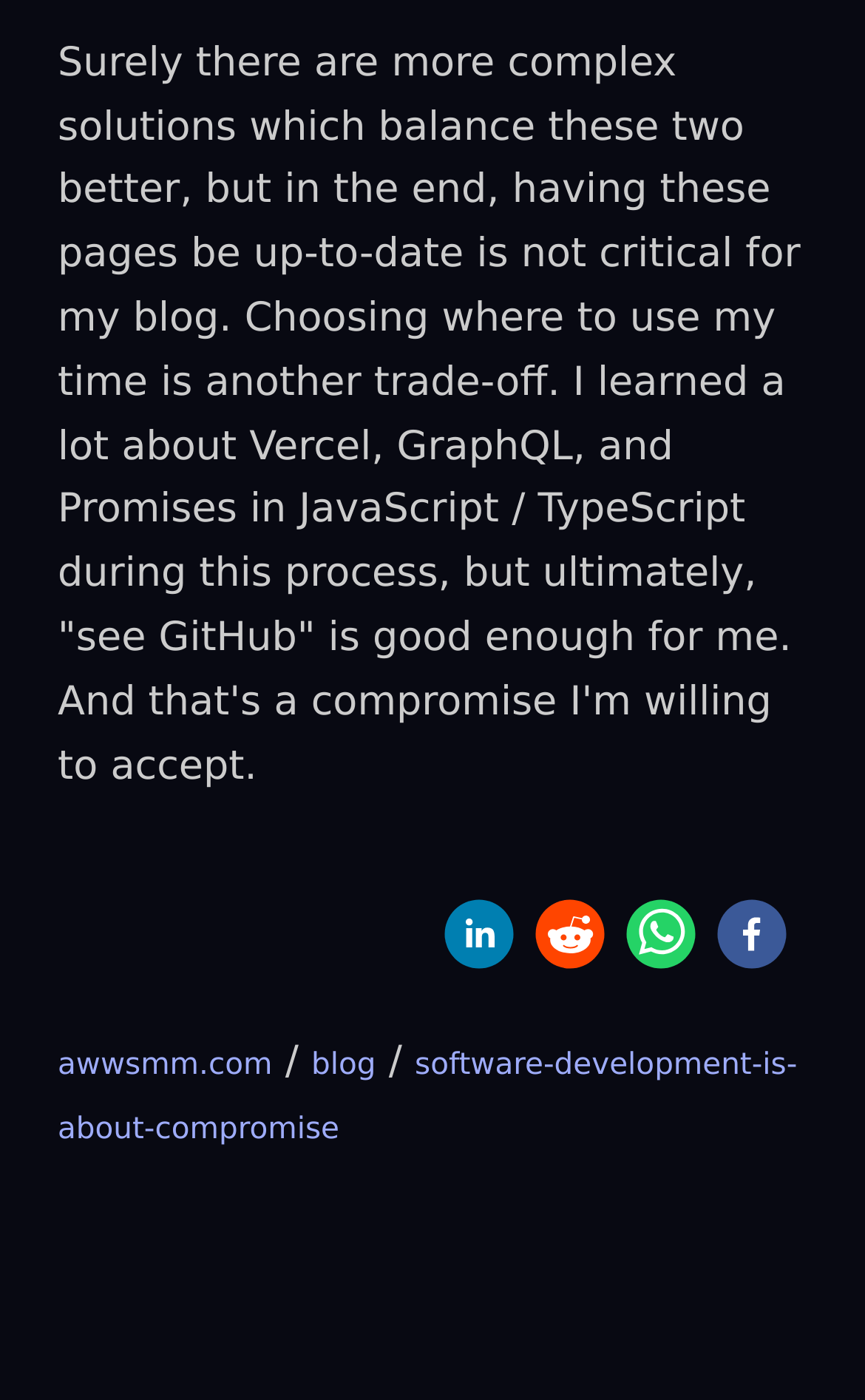Use a single word or phrase to answer the following:
What is the author's attitude towards keeping their blog up-to-date?

Accepting compromise